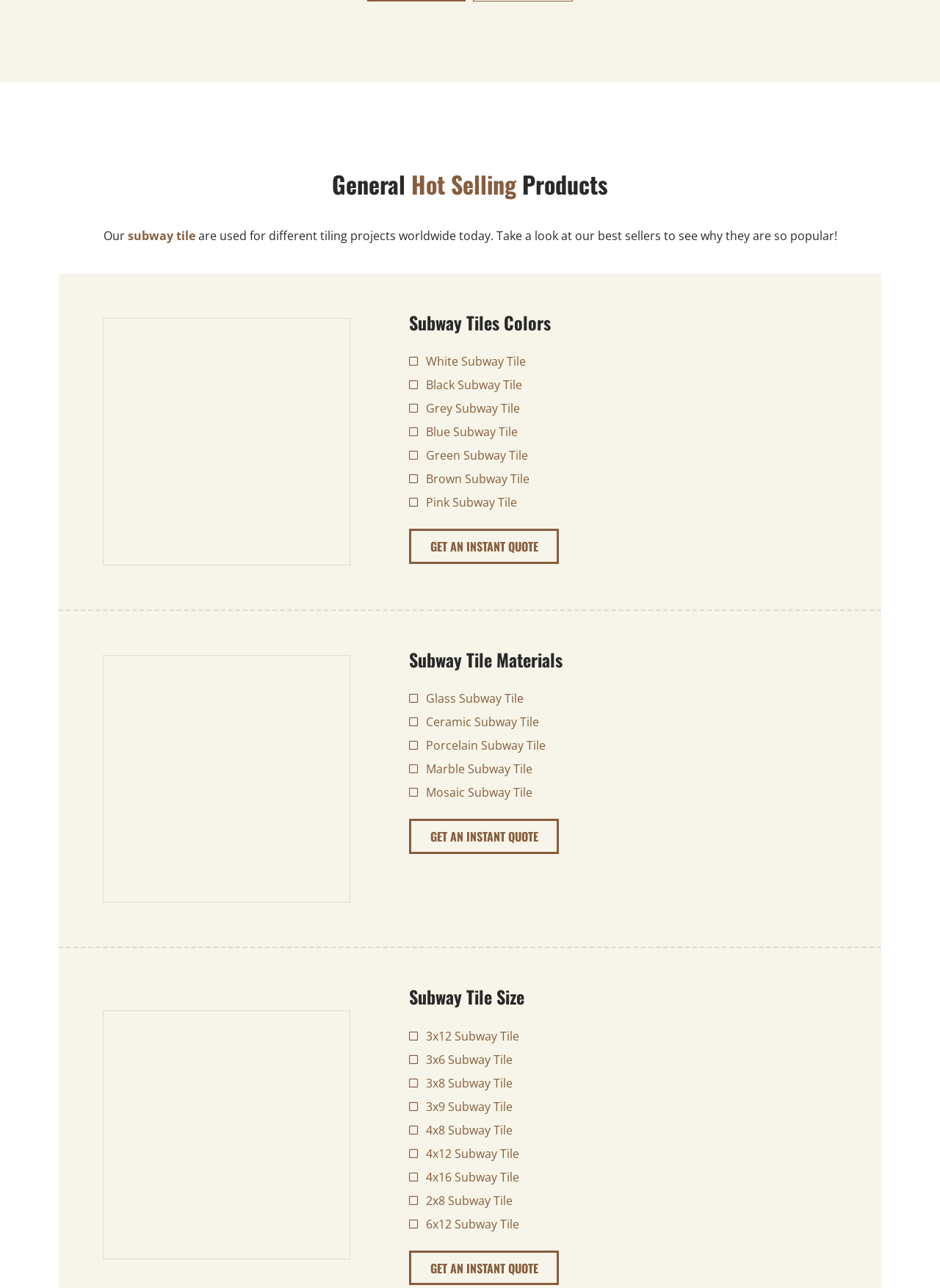Please identify the bounding box coordinates for the region that you need to click to follow this instruction: "Click on 'White Subway Tile'".

[0.435, 0.271, 0.898, 0.29]